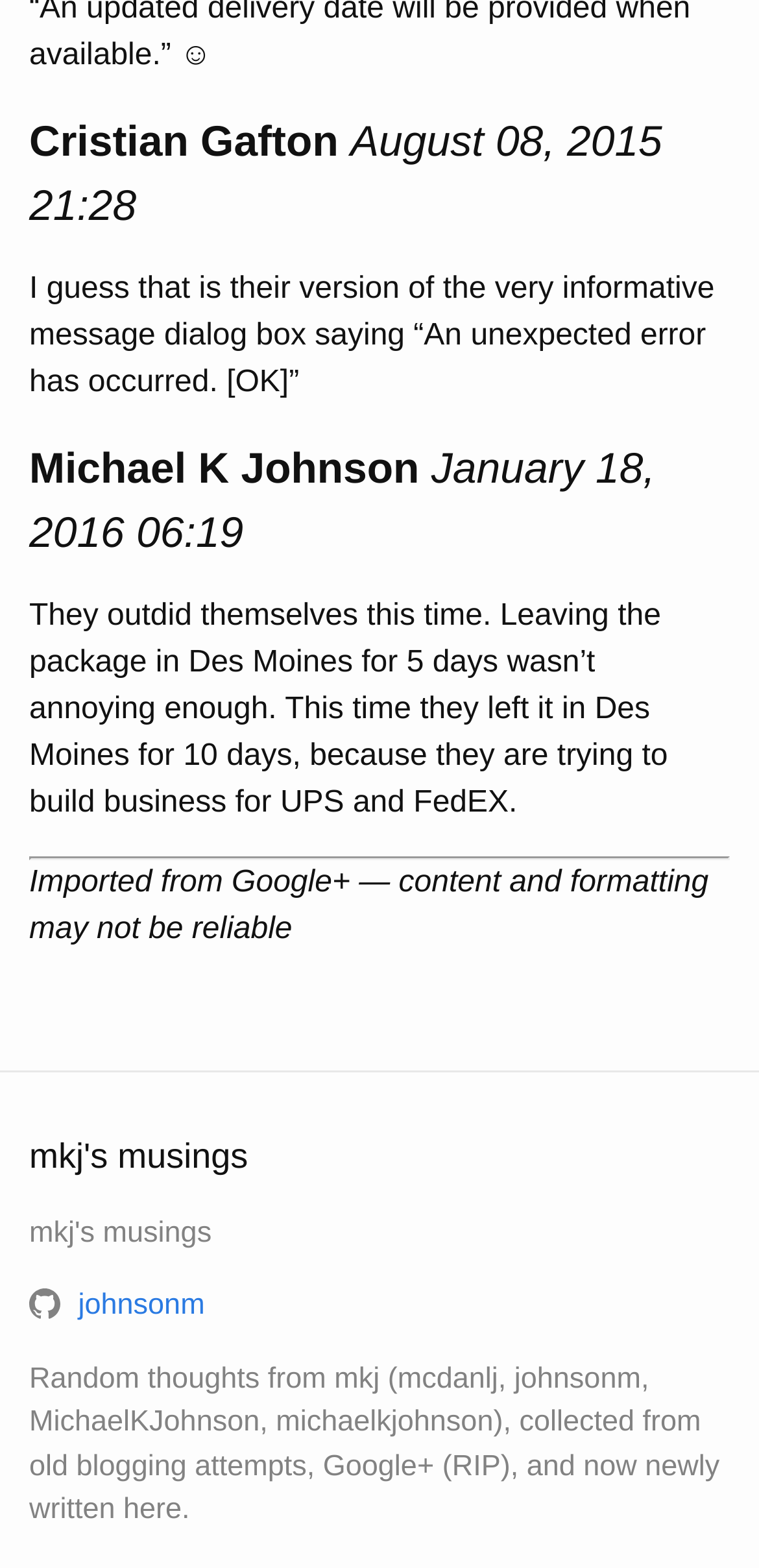Please determine the bounding box coordinates for the UI element described here. Use the format (top-left x, top-left y, bottom-right x, bottom-right y) with values bounded between 0 and 1: johnsonm

[0.038, 0.822, 0.27, 0.843]